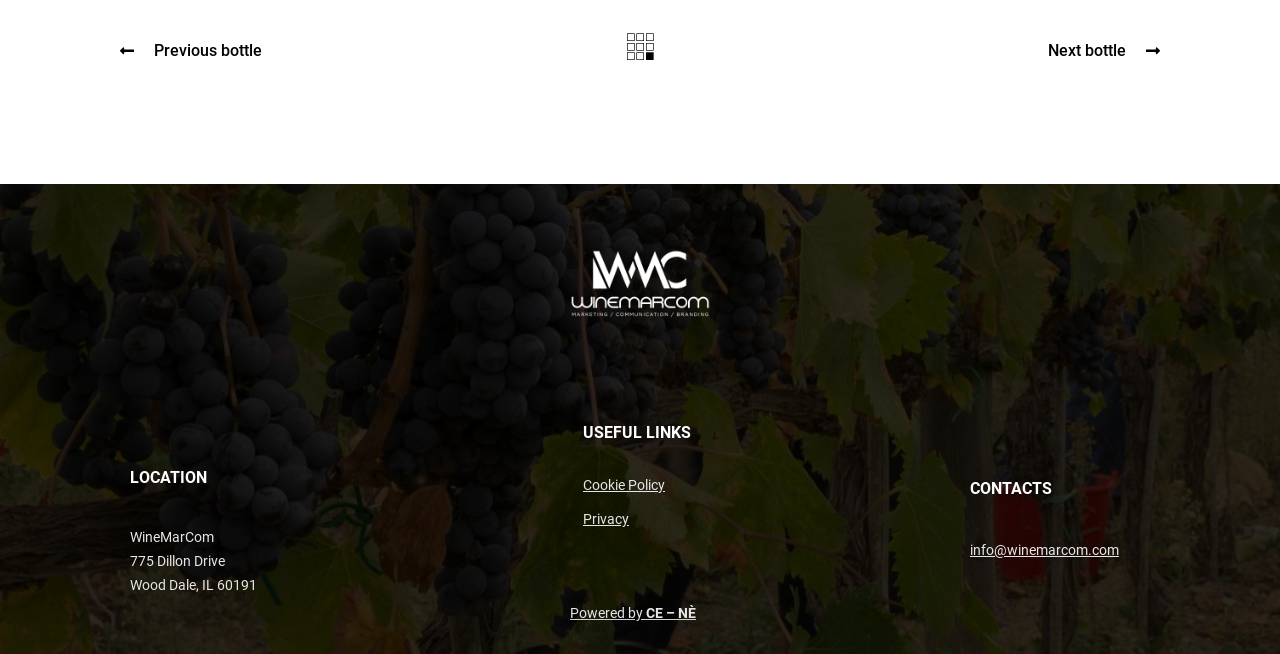Please give a one-word or short phrase response to the following question: 
What is the address of WineMarCom?

775 Dillon Drive, Wood Dale, IL 60191